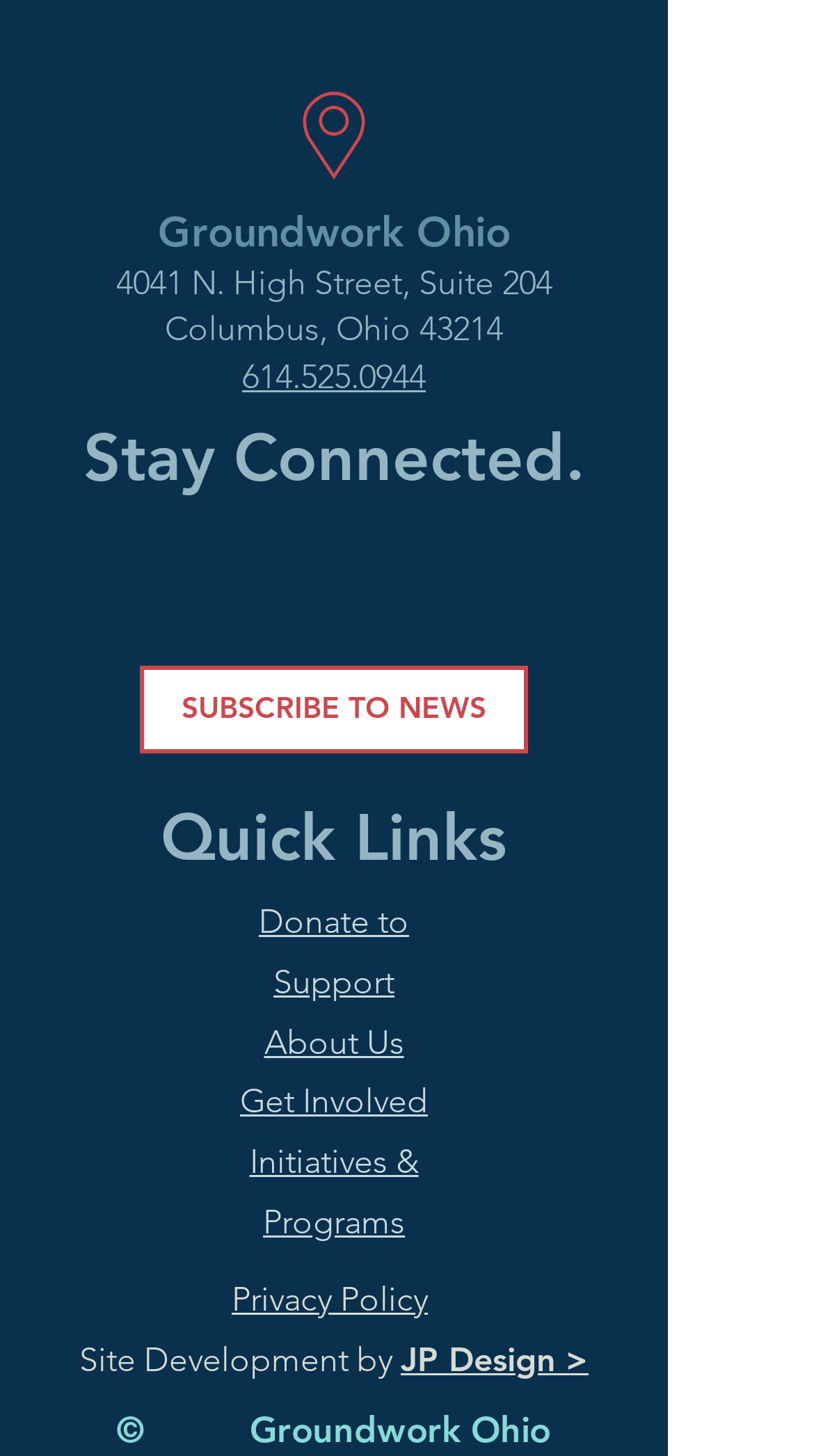Please give a one-word or short phrase response to the following question: 
What is the address of Groundwork Ohio?

4041 N. High Street, Suite 204